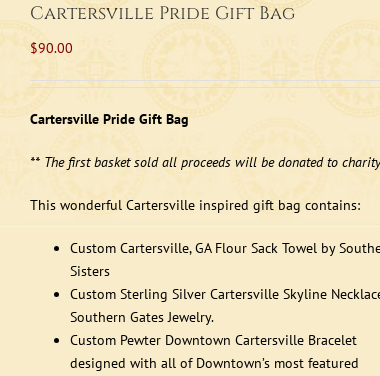Elaborate on the elements present in the image.

The image showcases the "Cartersville Pride Gift Bag," a unique and thoughtful collection offered at a price of $90. This charming gift bag celebrates the local spirit of Cartersville and highlights a charitable cause, as all proceeds from the first basket sold will be donated to charity. 

Inside the gift bag, you'll find a delightful selection of custom items: 

- A **Custom Cartersville, GA Flour Sack Towel** by Southern Sisters, perfect for adding a touch of local flair to any kitchen.
- A **Custom Sterling Silver Cartersville Skyline Necklace** from Southern Gates Jewelry, capturing the beauty of the city in a stylish piece of jewelry.
- A **Custom Pewter Downtown Cartersville Bracelet**, designed to feature the city’s renowned landmarks and buildings, making it a meaningful accessory for any Cartersville enthusiast.

This stunning gift bag comes beautifully packaged with colorful tissue paper, making it an excellent choice for gifting or as a personal keepsake that supports the community.